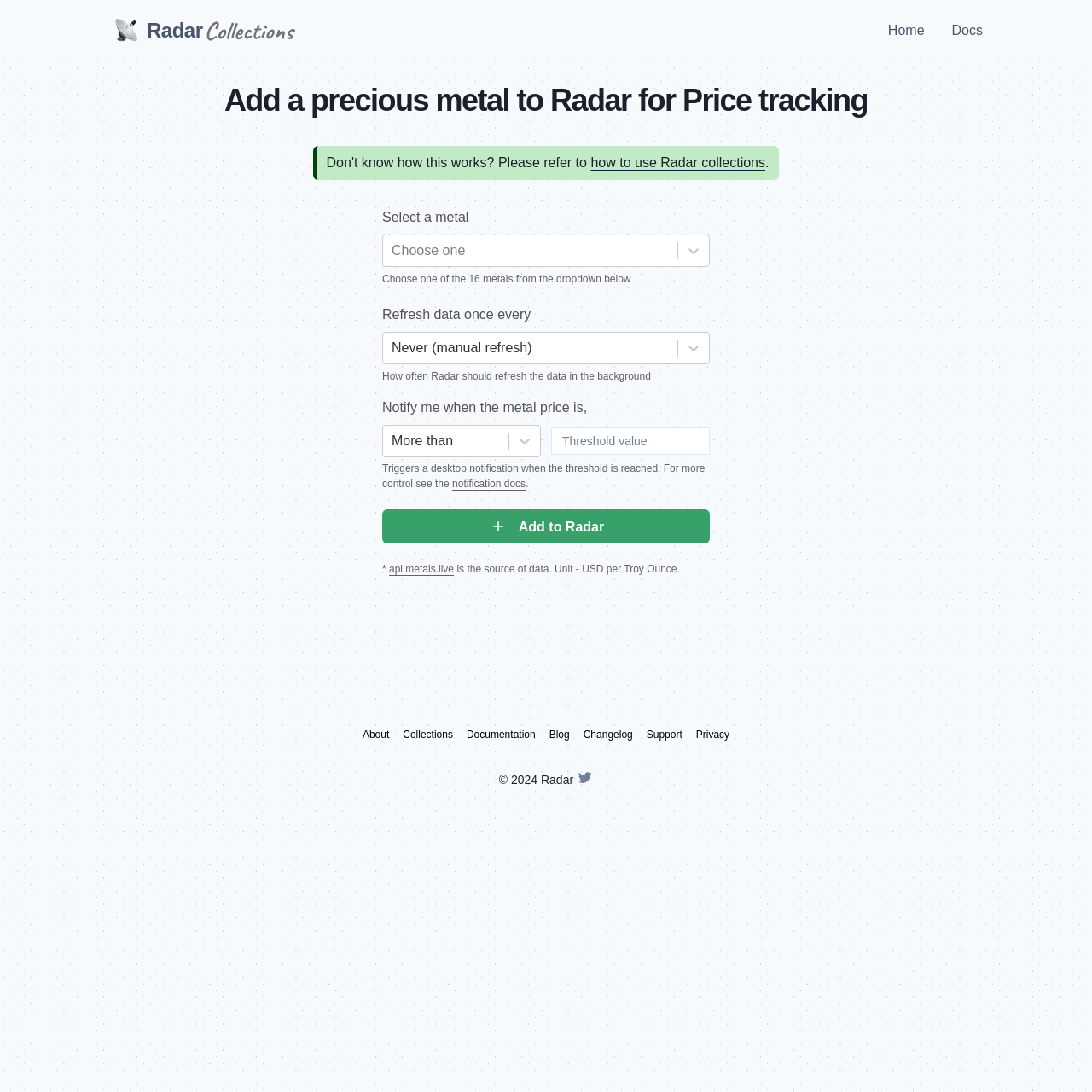What is the purpose of the 'Add to Radar' button?
From the details in the image, provide a complete and detailed answer to the question.

The 'Add to Radar' button is located at the bottom of the page, and it is surrounded by options to select a metal, set a refresh rate, and set a notification threshold. This suggests that the button is used to add the selected metal to a tracking list, and the surrounding options are used to customize the tracking experience.